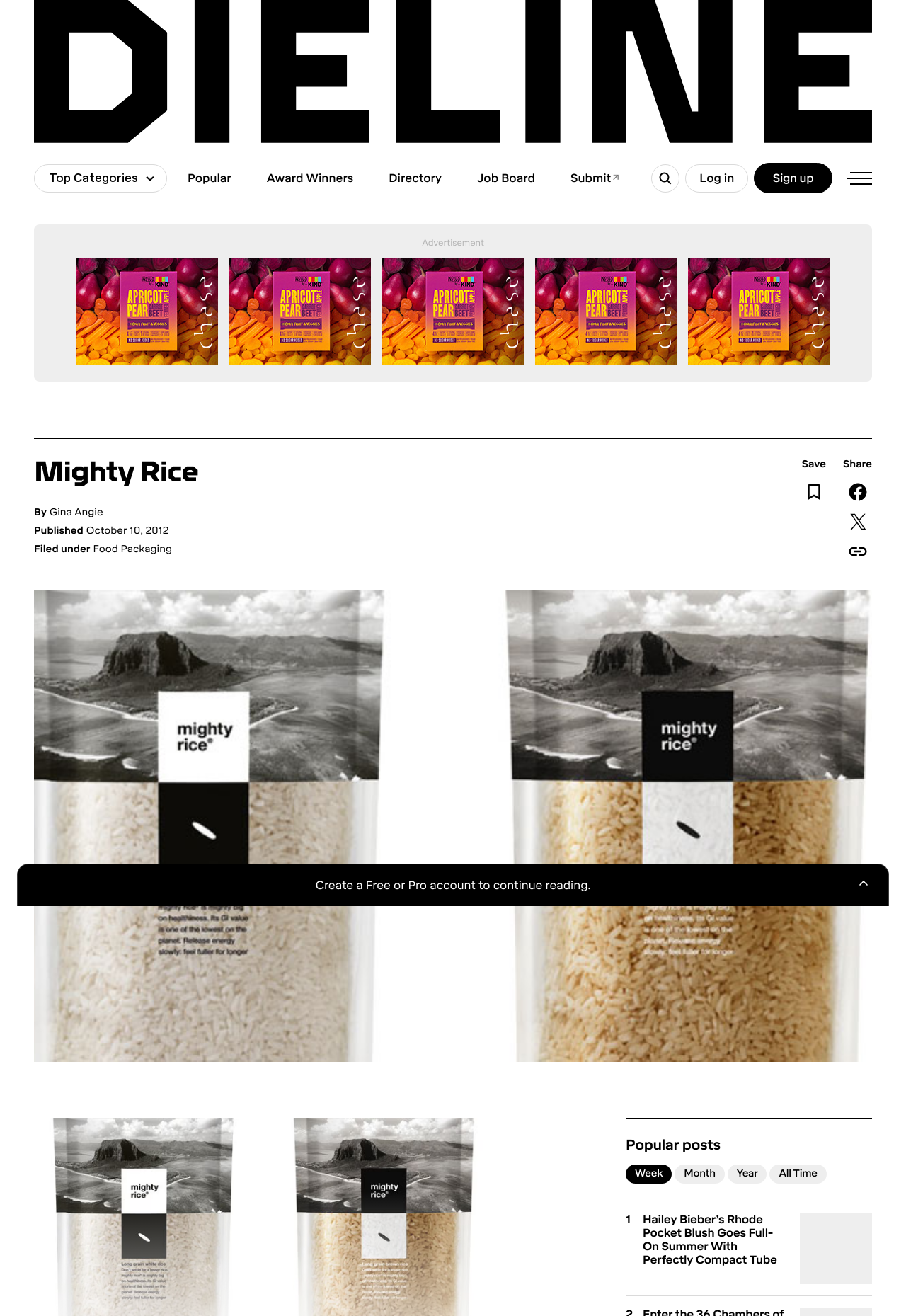Specify the bounding box coordinates (top-left x, top-left y, bottom-right x, bottom-right y) of the UI element in the screenshot that matches this description: parent_node: Search aria-label="Expanded nav menu"

[0.931, 0.125, 0.962, 0.146]